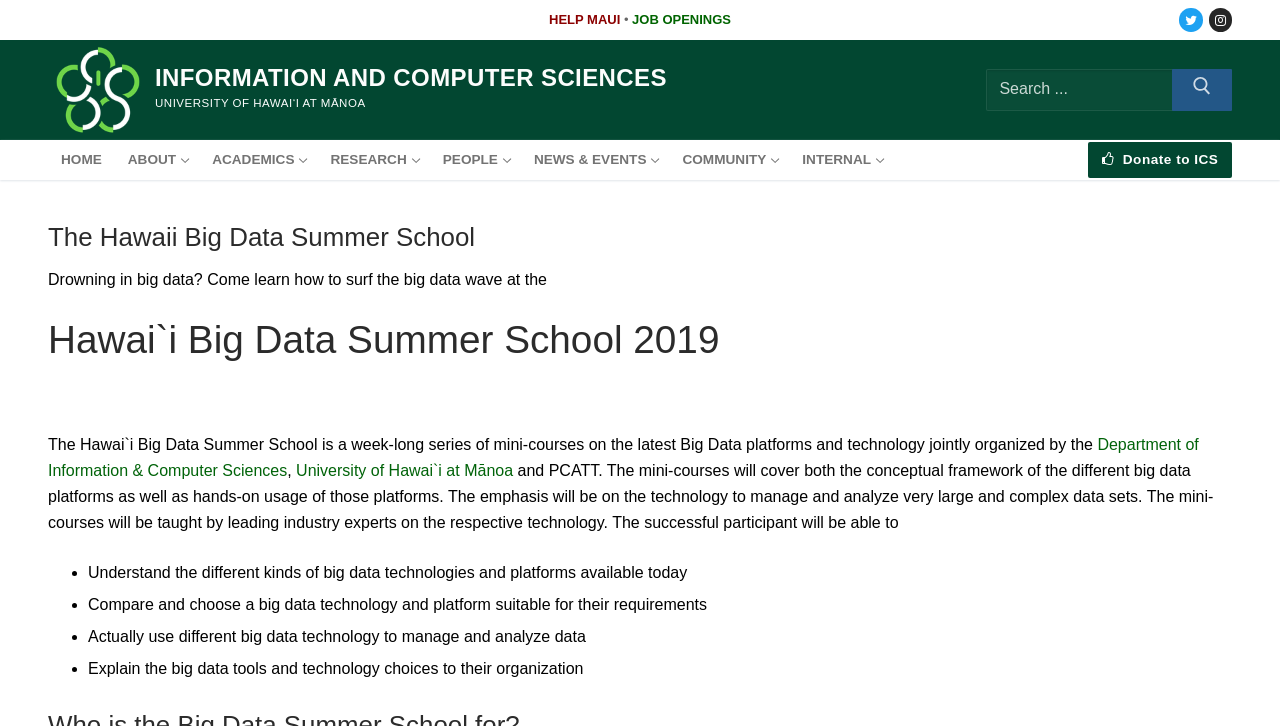Who are the organizers of the summer school?
Give a detailed response to the question by analyzing the screenshot.

I found the answer by reading the paragraph that starts with 'The Hawai`i Big Data Summer School is a week-long series of mini-courses on the latest Big Data platforms and technology jointly organized by the...' which mentions the organizers of the summer school.